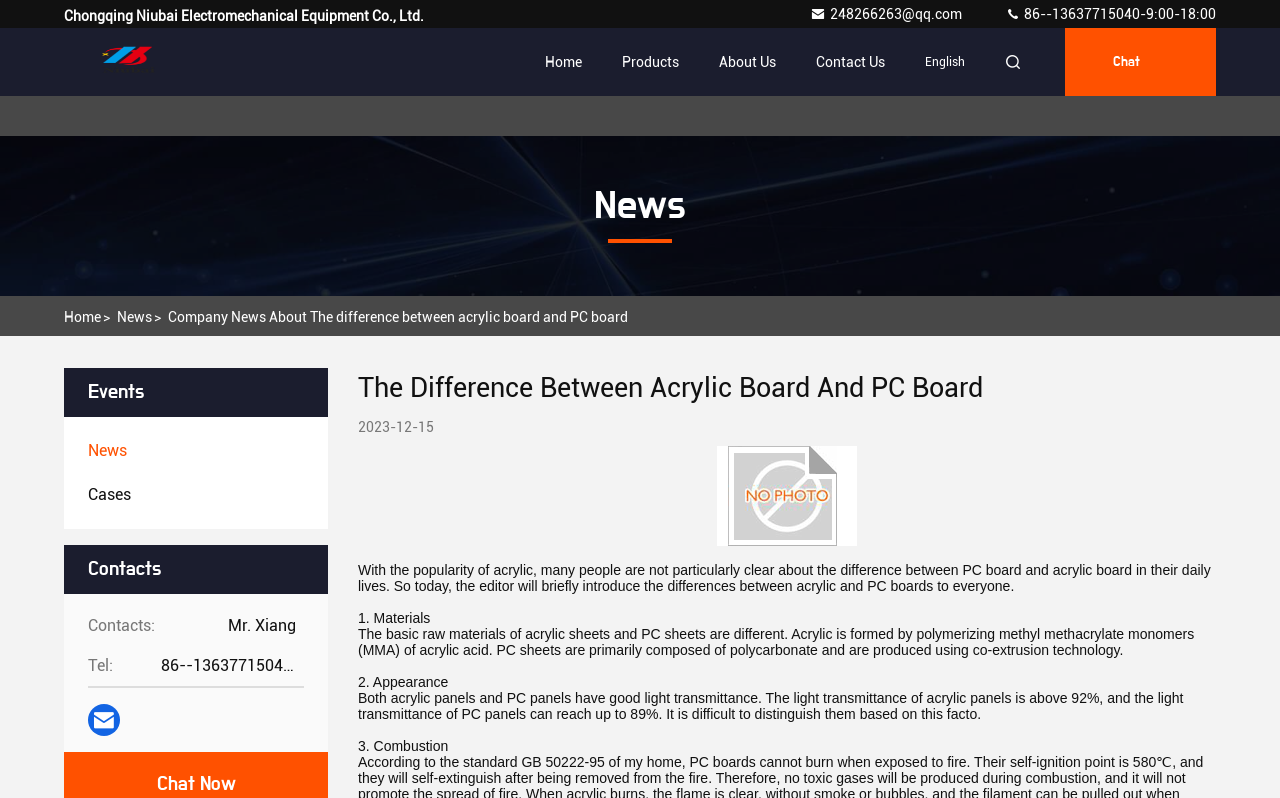Provide a brief response to the question below using one word or phrase:
What is the contact person's name?

Mr. Xiang